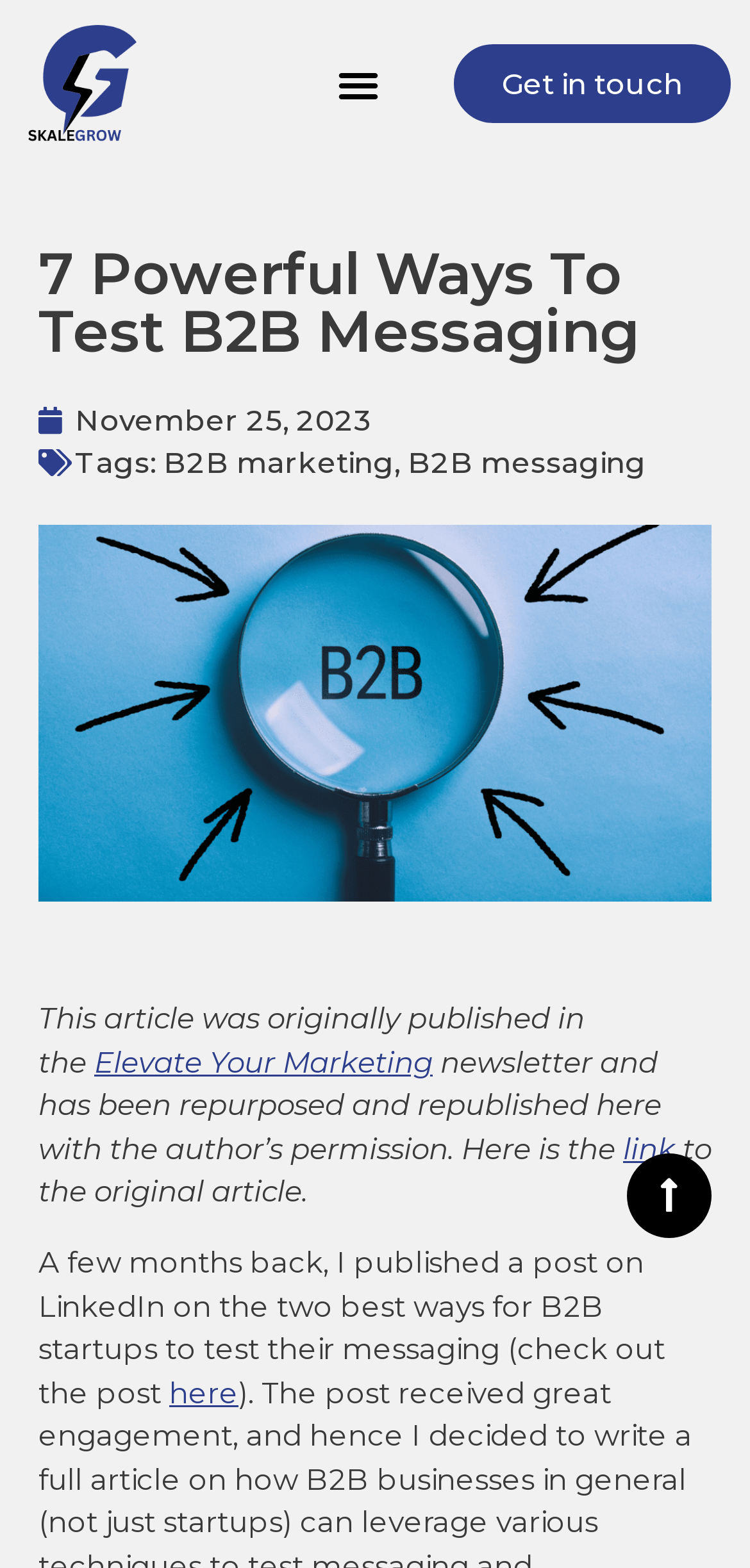Respond with a single word or phrase for the following question: 
How many tags are mentioned in the article?

2